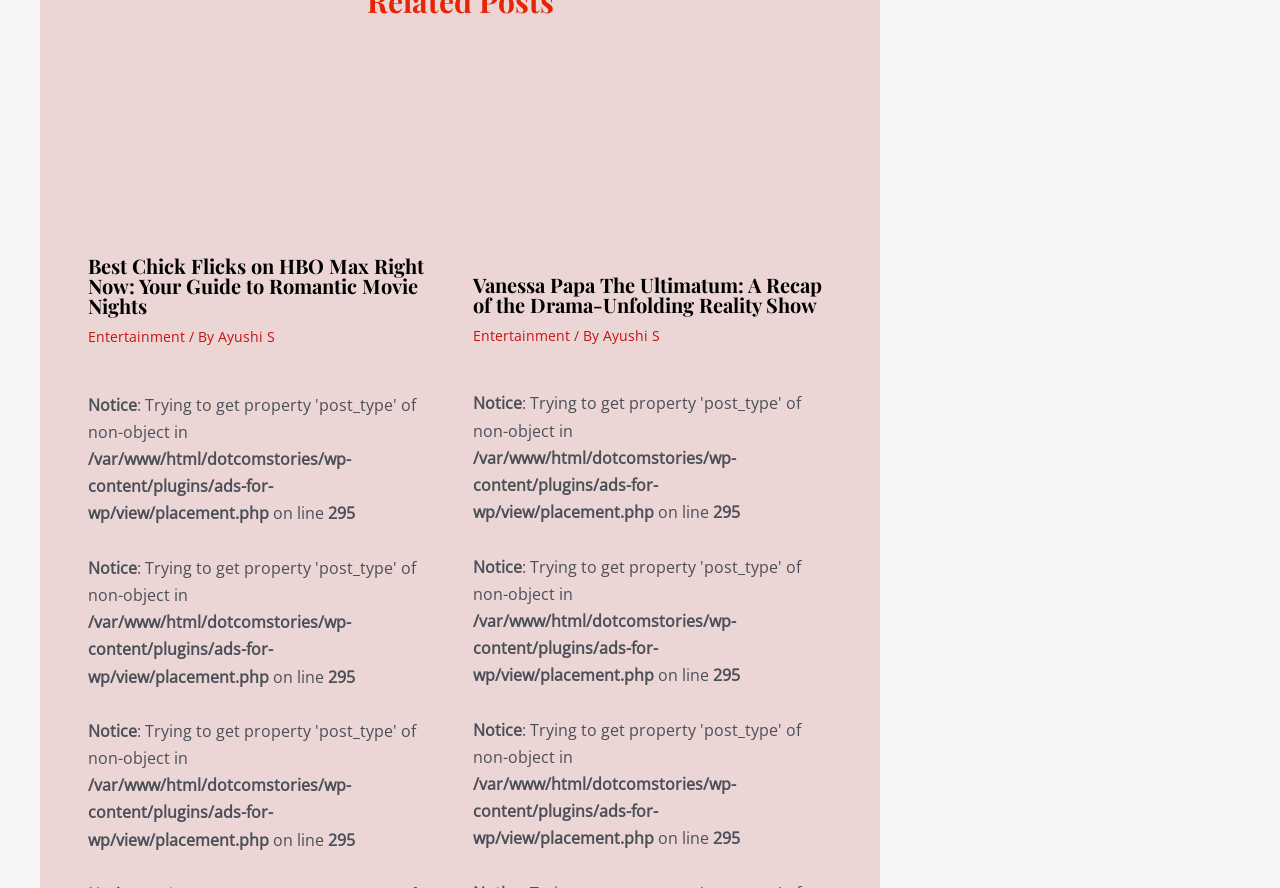Identify the bounding box coordinates of the area you need to click to perform the following instruction: "Explore the Entertainment section".

[0.069, 0.368, 0.145, 0.39]